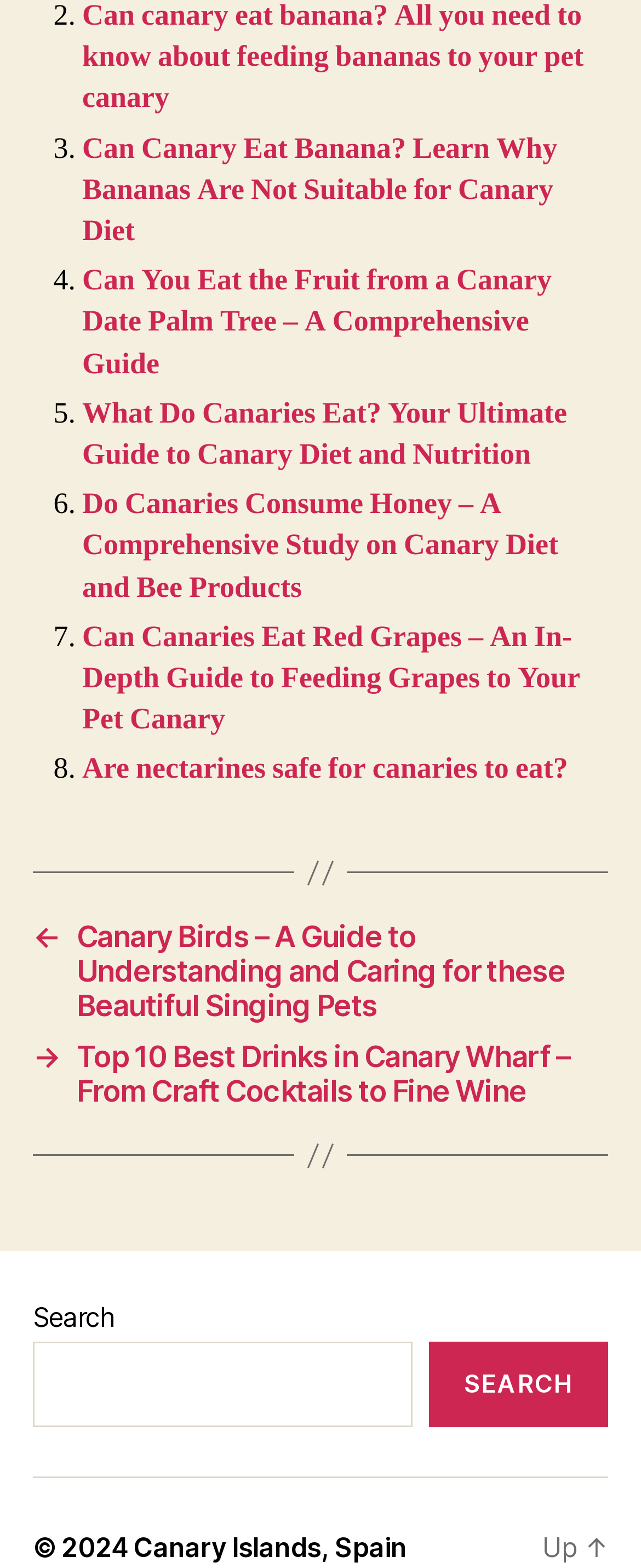Please identify the bounding box coordinates of the element's region that I should click in order to complete the following instruction: "Read the article about canary diet". The bounding box coordinates consist of four float numbers between 0 and 1, i.e., [left, top, right, bottom].

[0.128, 0.251, 0.885, 0.302]